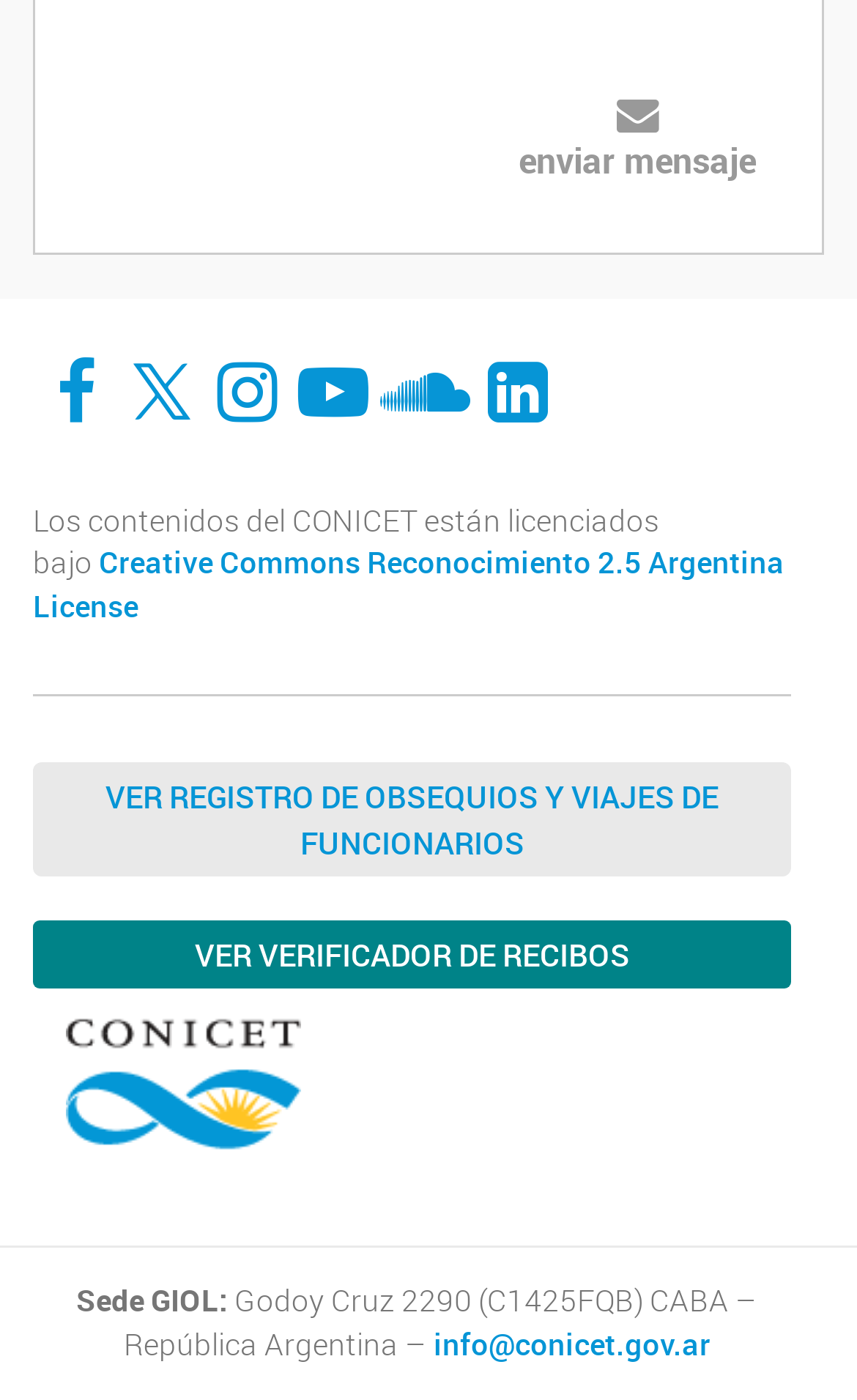Using the element description: "enviar mensaje", determine the bounding box coordinates for the specified UI element. The coordinates should be four float numbers between 0 and 1, [left, top, right, bottom].

[0.605, 0.097, 0.882, 0.132]